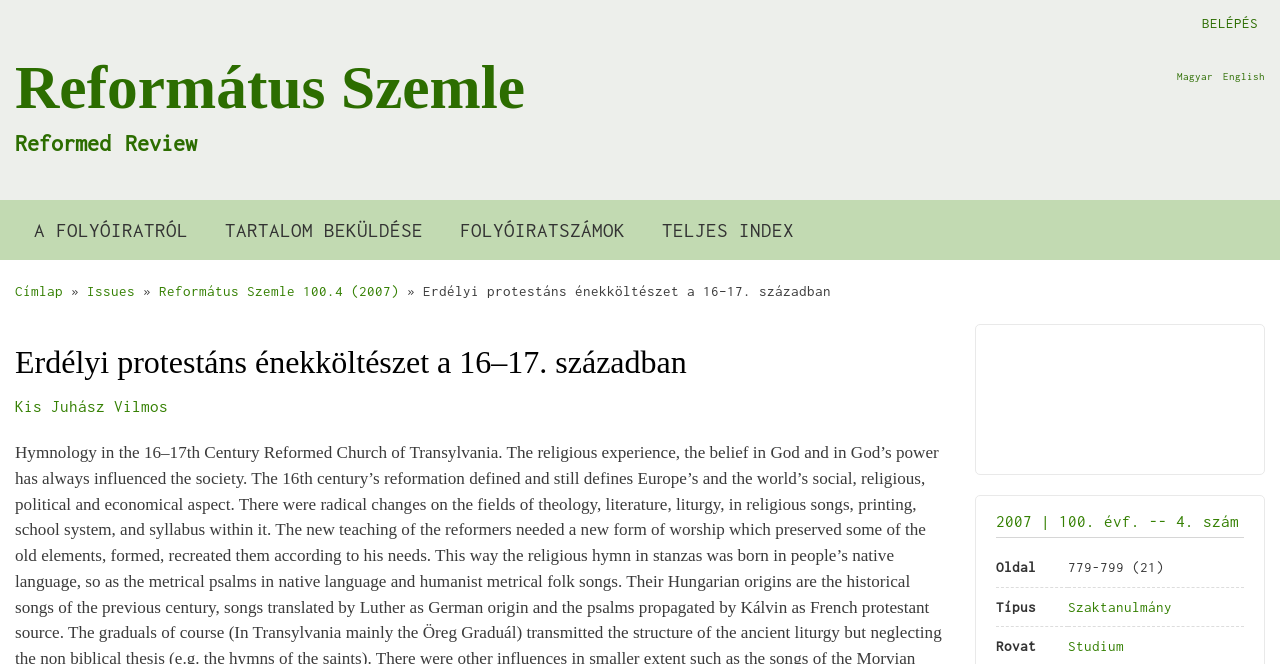What is the title of the article?
Answer the question in a detailed and comprehensive manner.

The title of the article can be found in the static text element 'Erdélyi protestáns énekköltészet a 16–17. században' located at [0.324, 0.427, 0.649, 0.451] which is a child element of the navigation 'Morzsa'.